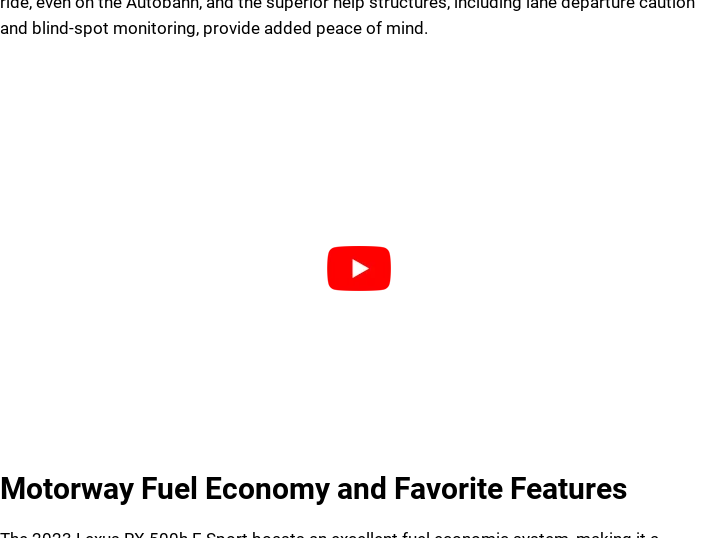Elaborate on the details you observe in the image.

The image highlights a YouTube video icon related to the 2023 Lexus RX 500h F-Sport, featuring the model's exceptional fuel economy and favorite features. Positioned below the section titled "Motorway Fuel Economy and Favorite Features," this video further explores the vehicle’s performance attributes and cutting-edge technologies, such as its hybrid powertrain and user-friendly infotainment system. The caption emphasizes the vehicle's blend of power and efficiency, appealing to drivers looking for a capable and environmentally friendly option.